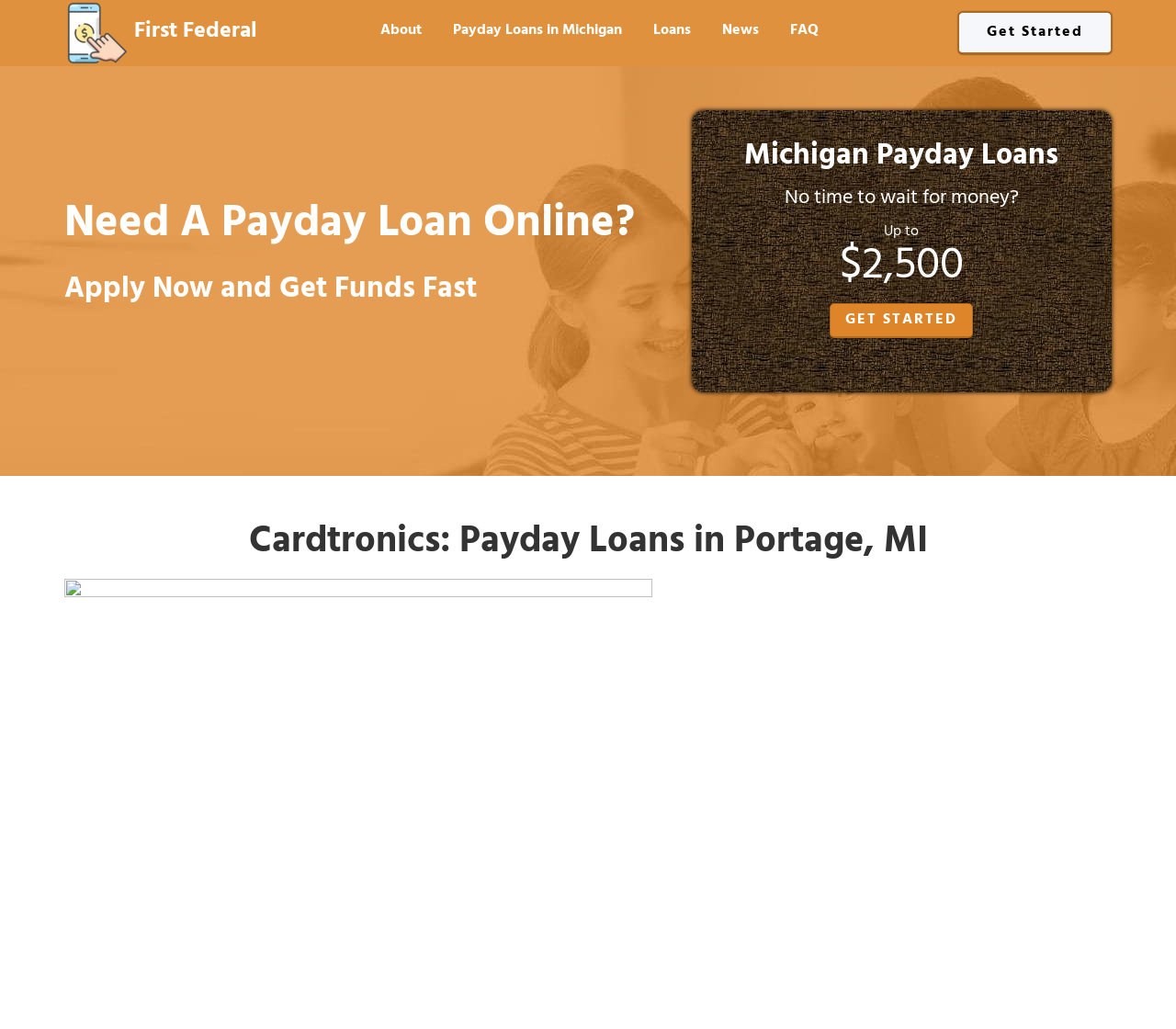Extract the heading text from the webpage.

Cardtronics: Payday Loans in Portage, MI